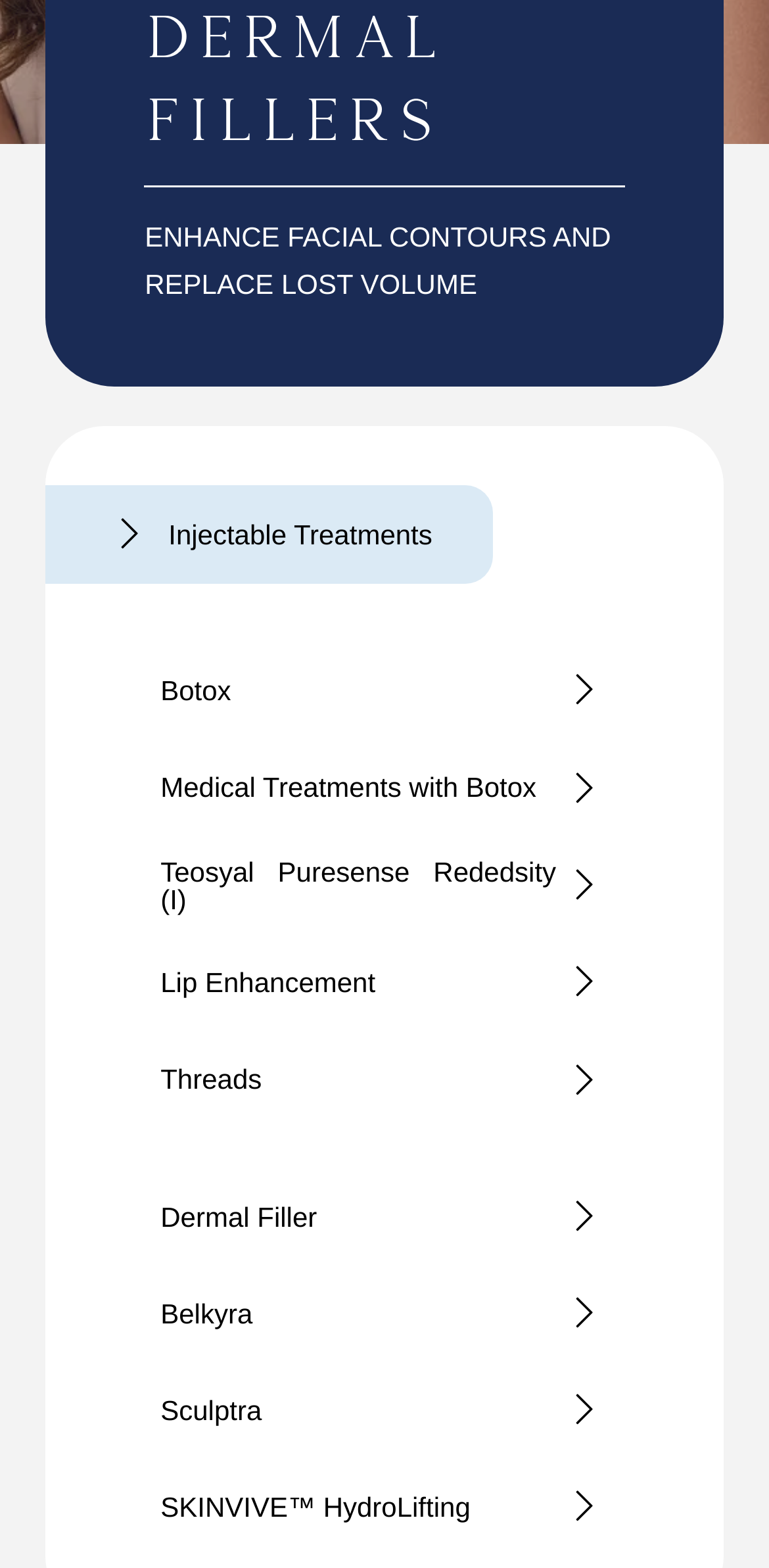How many links are related to facial treatments?
Give a detailed and exhaustive answer to the question.

There are 9 links related to facial treatments, including 'Botox', 'Medical Treatments with Botox', 'Teosyal Puresense Redensity (I)', 'Lip Enhancement', 'Threads', 'Dermal Filler', 'Belkyra', 'Sculptra', and 'SKINVIVE™ HydroLifting'.